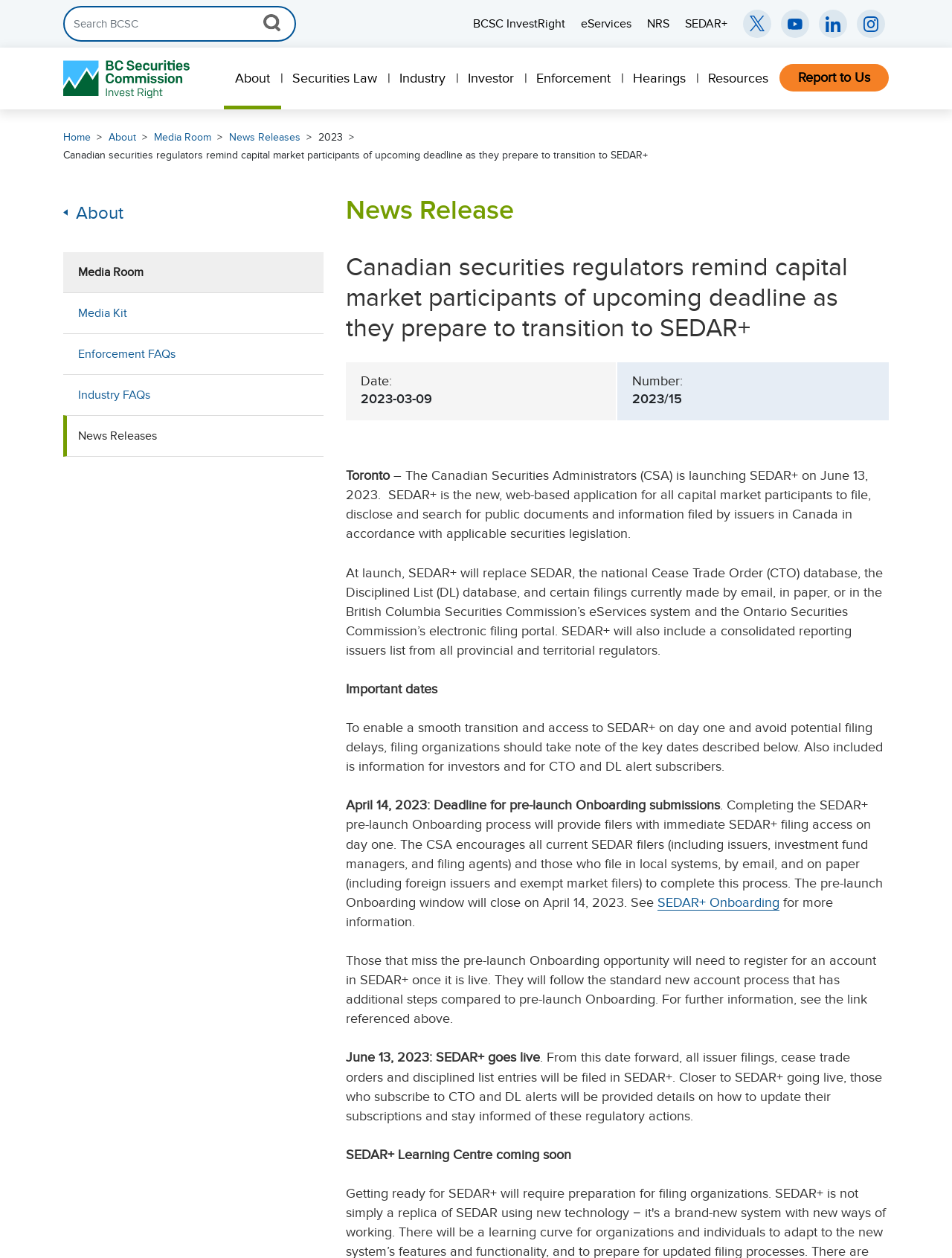Find the bounding box coordinates for the HTML element specified by: "Enforcement".

[0.552, 0.038, 0.653, 0.087]